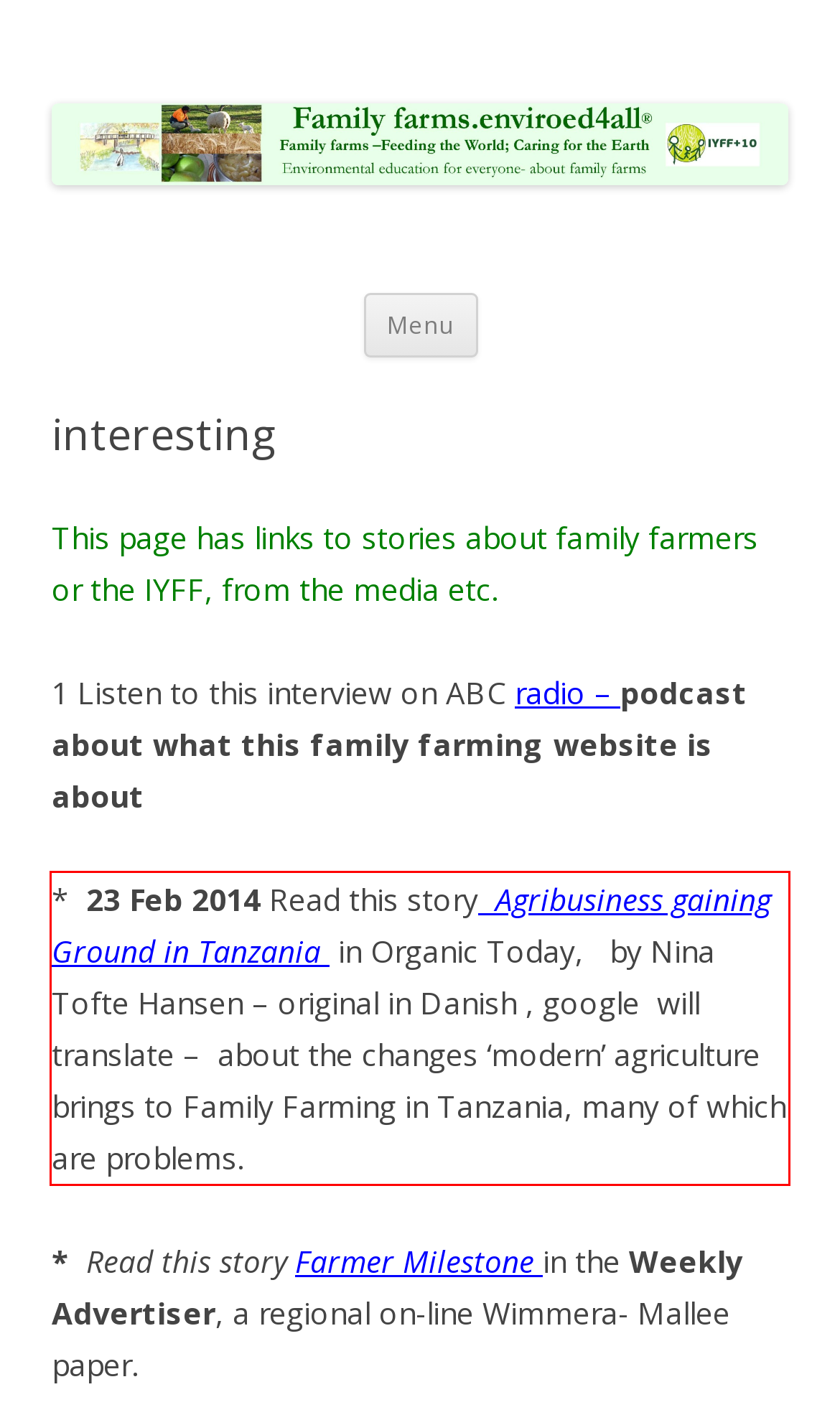Given a screenshot of a webpage with a red bounding box, extract the text content from the UI element inside the red bounding box.

* 23 Feb 2014 Read this story Agribusiness gaining Ground in Tanzania in Organic Today, by Nina Tofte Hansen – original in Danish , google will translate – about the changes ‘modern’ agriculture brings to Family Farming in Tanzania, many of which are problems.